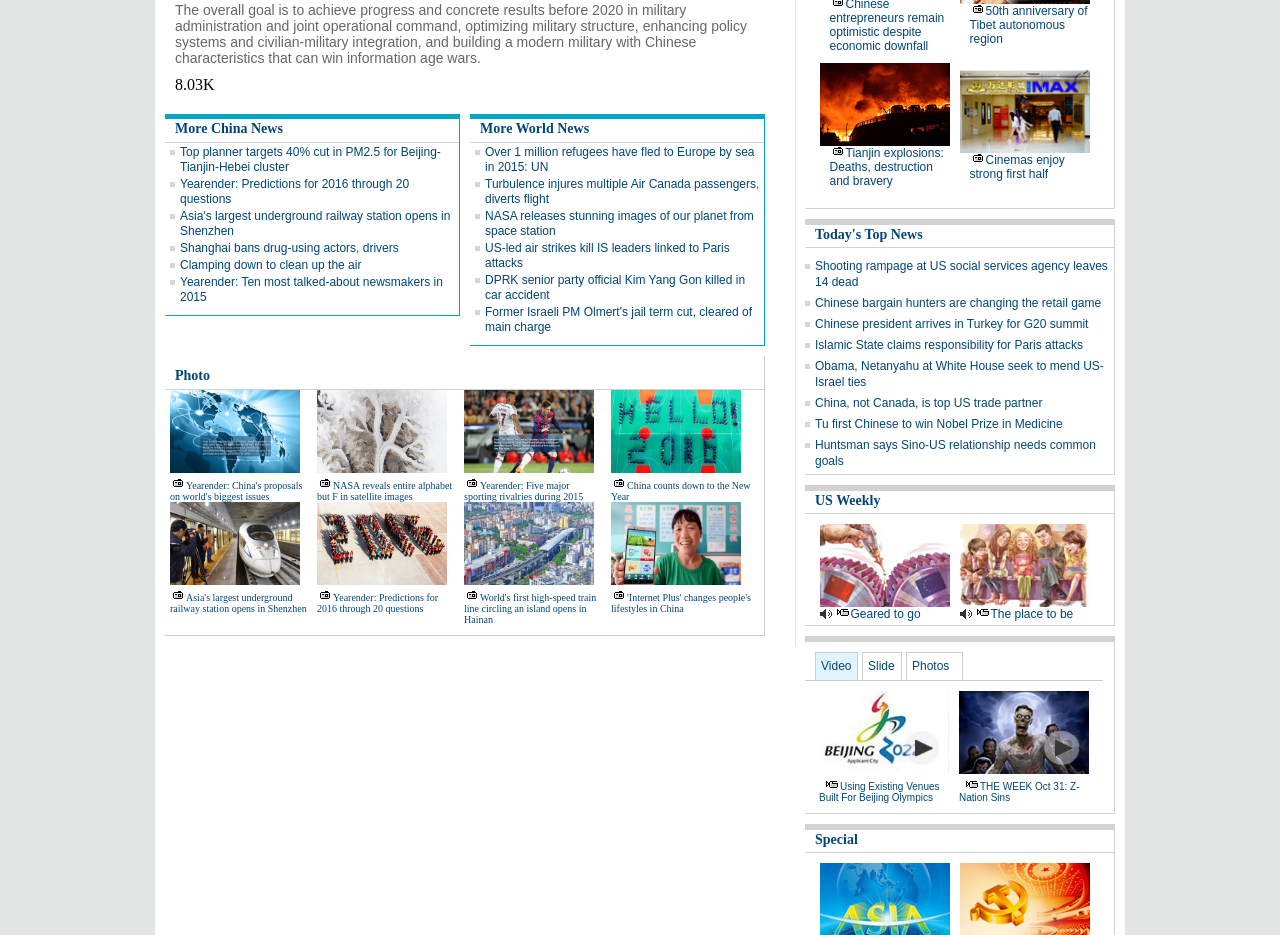What is the theme of the image with the caption '50th anniversary of Tibet autonomous region'?
Deliver a detailed and extensive answer to the question.

The image with the caption '50th anniversary of Tibet autonomous region' is related to the 50th anniversary of Tibet autonomous region, which is a significant event in Tibetan history.